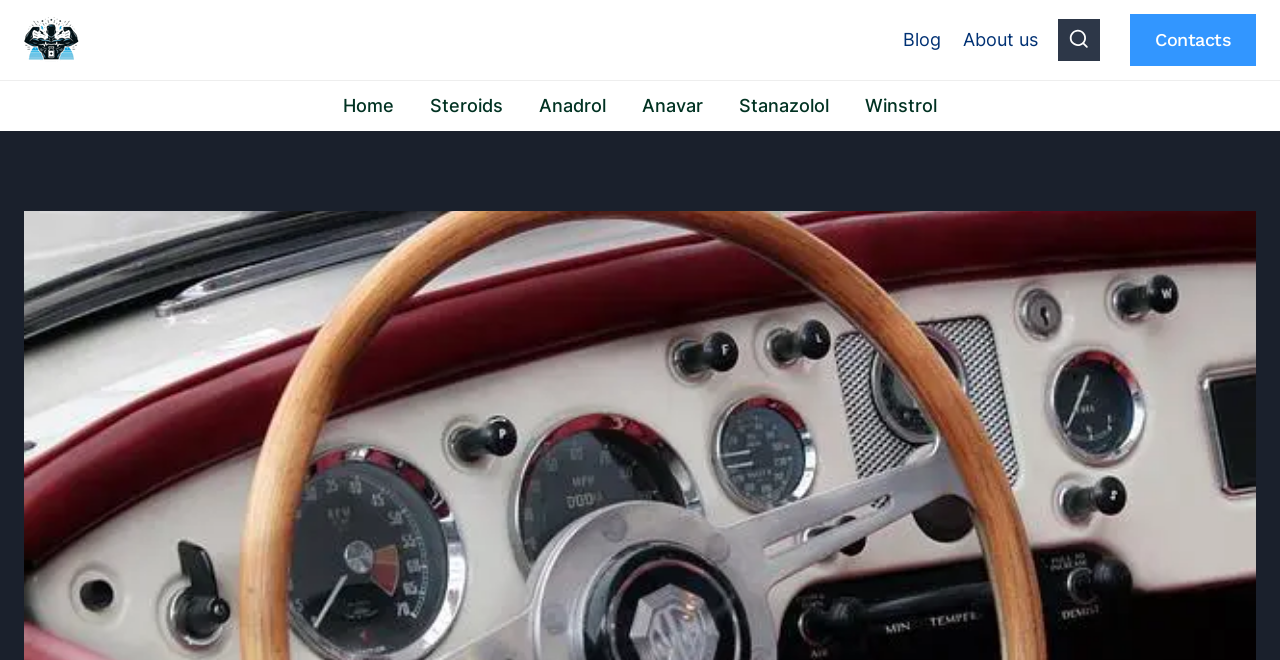Please give a succinct answer to the question in one word or phrase:
What is the position of the 'Contacts' link?

Right side